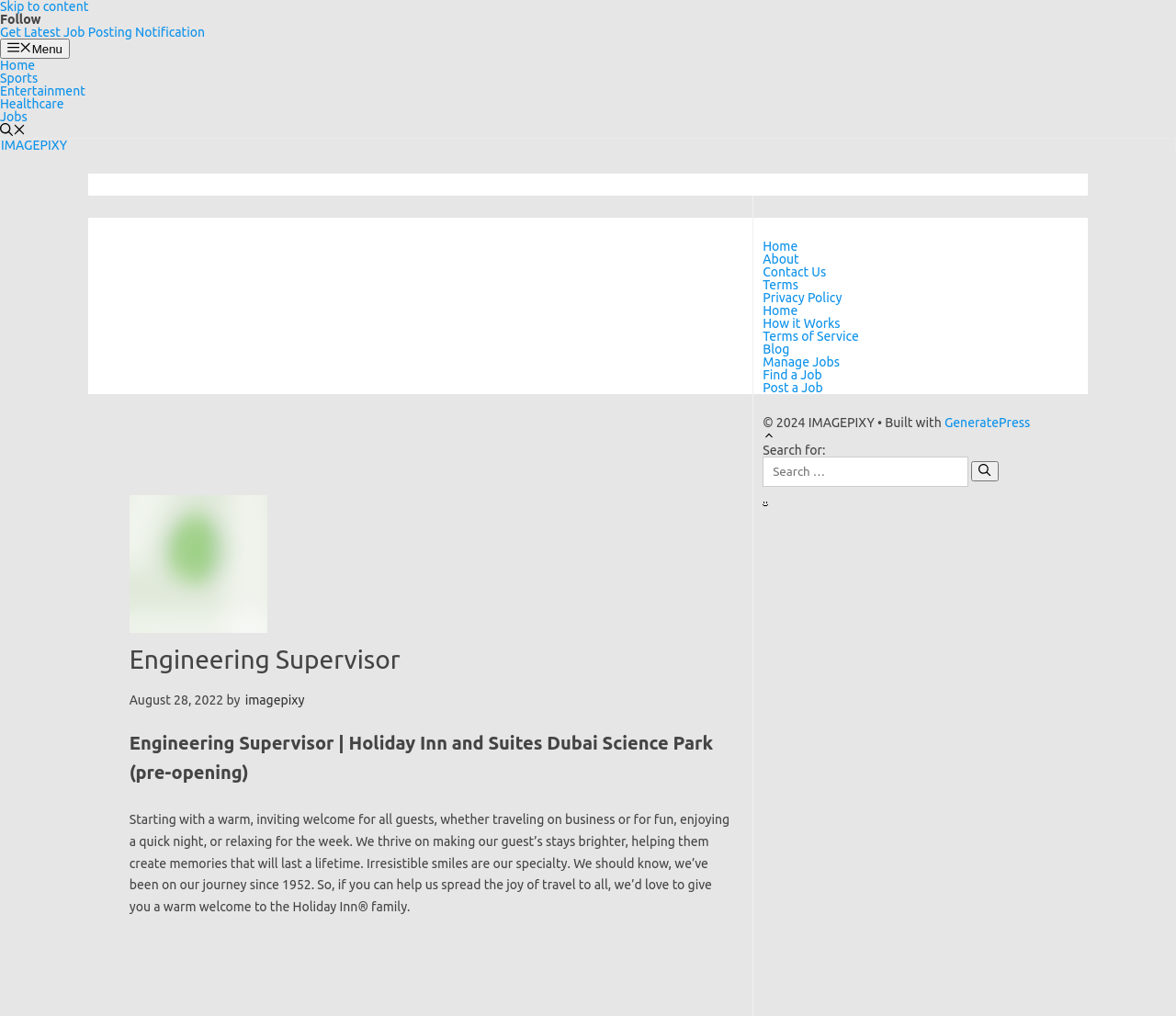Please locate the bounding box coordinates for the element that should be clicked to achieve the following instruction: "Open the search". Ensure the coordinates are given as four float numbers between 0 and 1, i.e., [left, top, right, bottom].

[0.0, 0.11, 0.022, 0.124]